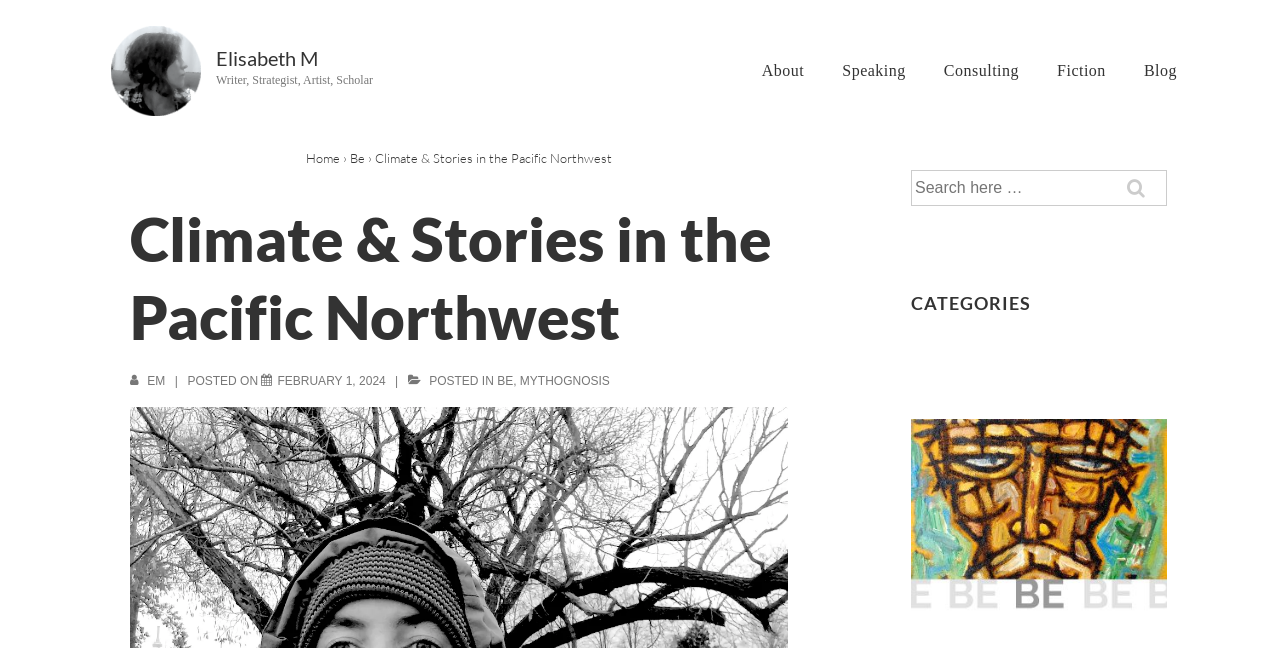Determine the bounding box coordinates of the clickable element to achieve the following action: 'search for something'. Provide the coordinates as four float values between 0 and 1, formatted as [left, top, right, bottom].

[0.712, 0.264, 0.911, 0.316]